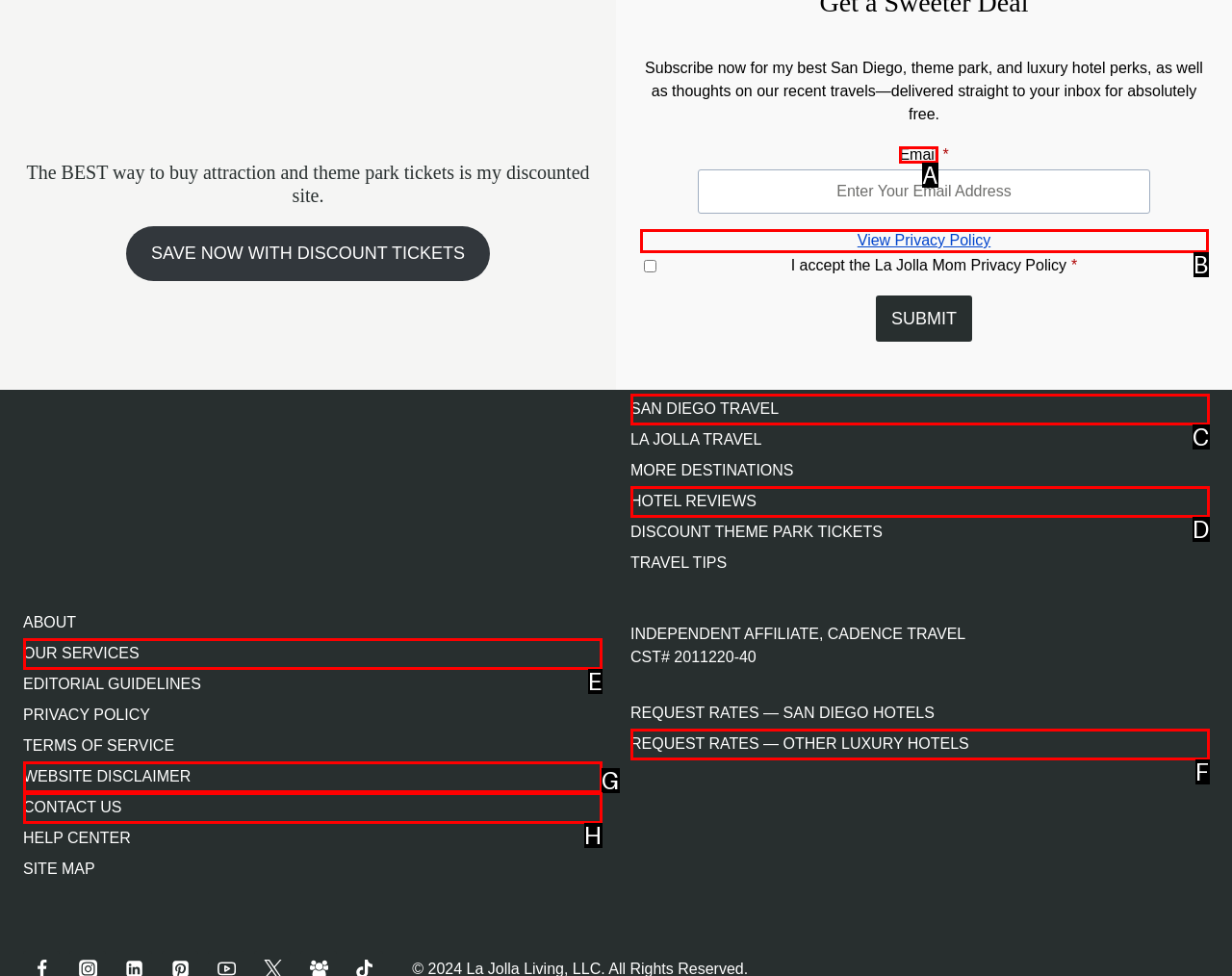To execute the task: Subscribe to the newsletter, which one of the highlighted HTML elements should be clicked? Answer with the option's letter from the choices provided.

A